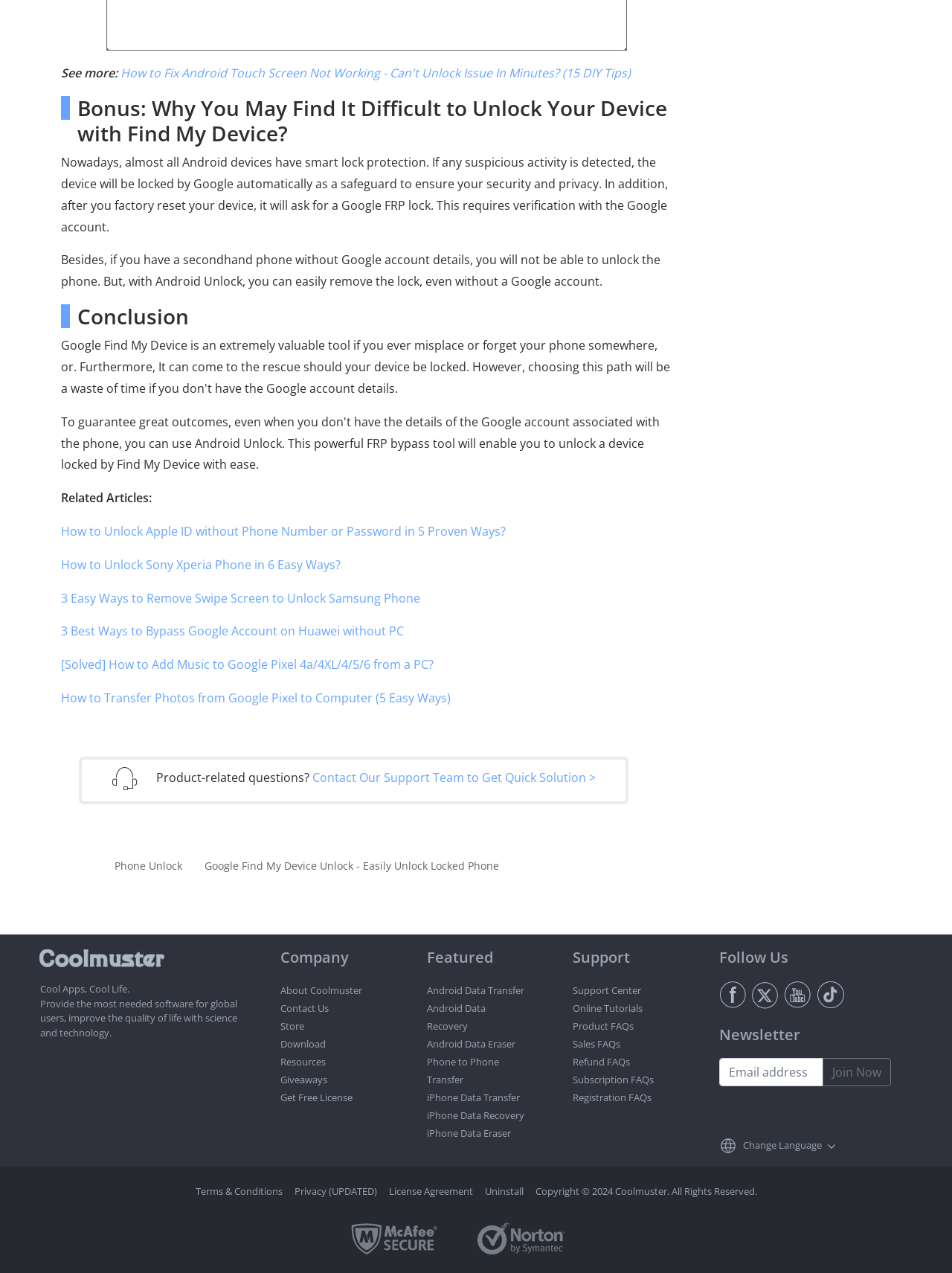Please give a succinct answer using a single word or phrase:
What is the topic of the article?

Android touch screen